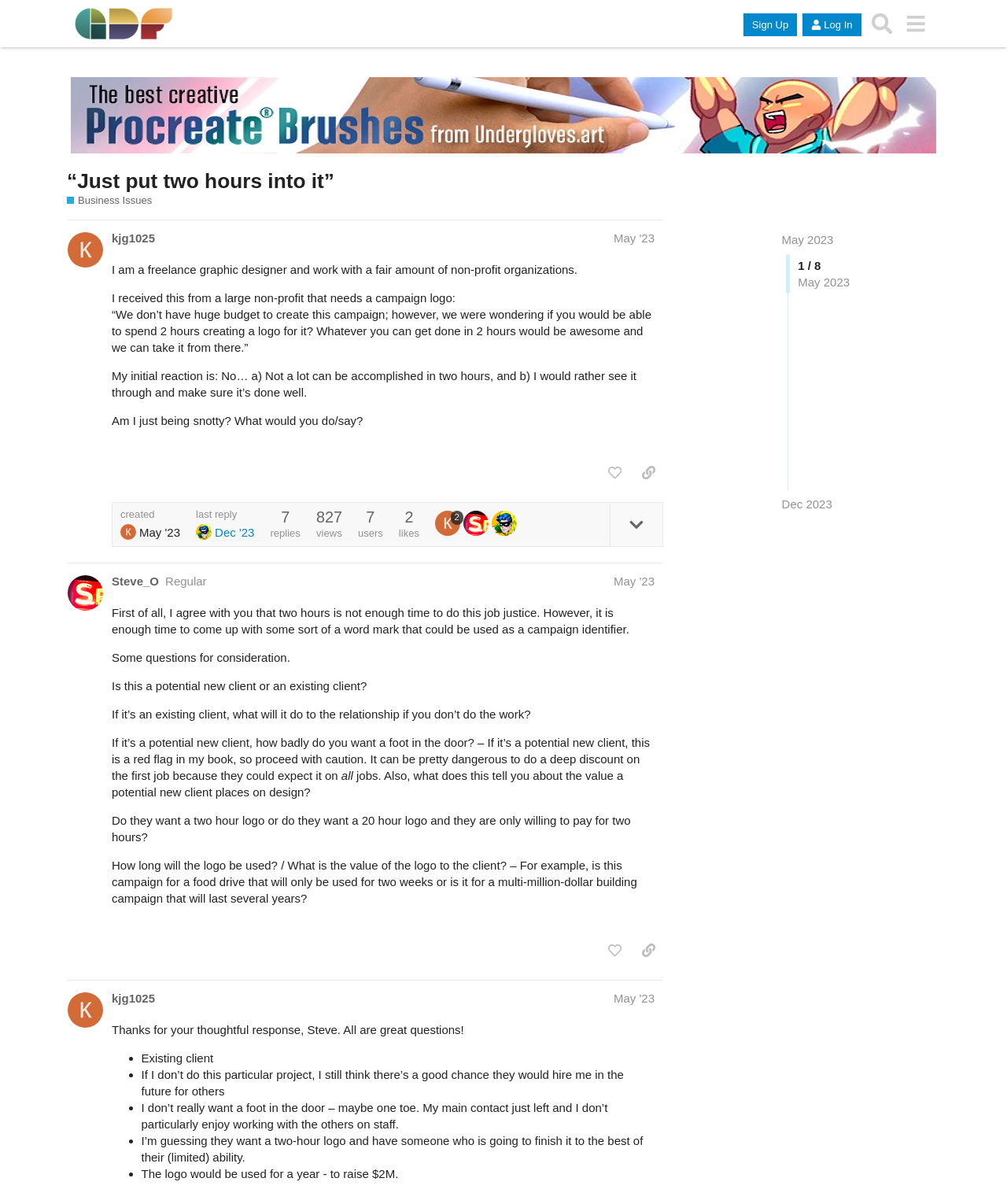Please answer the following question using a single word or phrase: What is the topic of discussion in this forum?

Business Issues